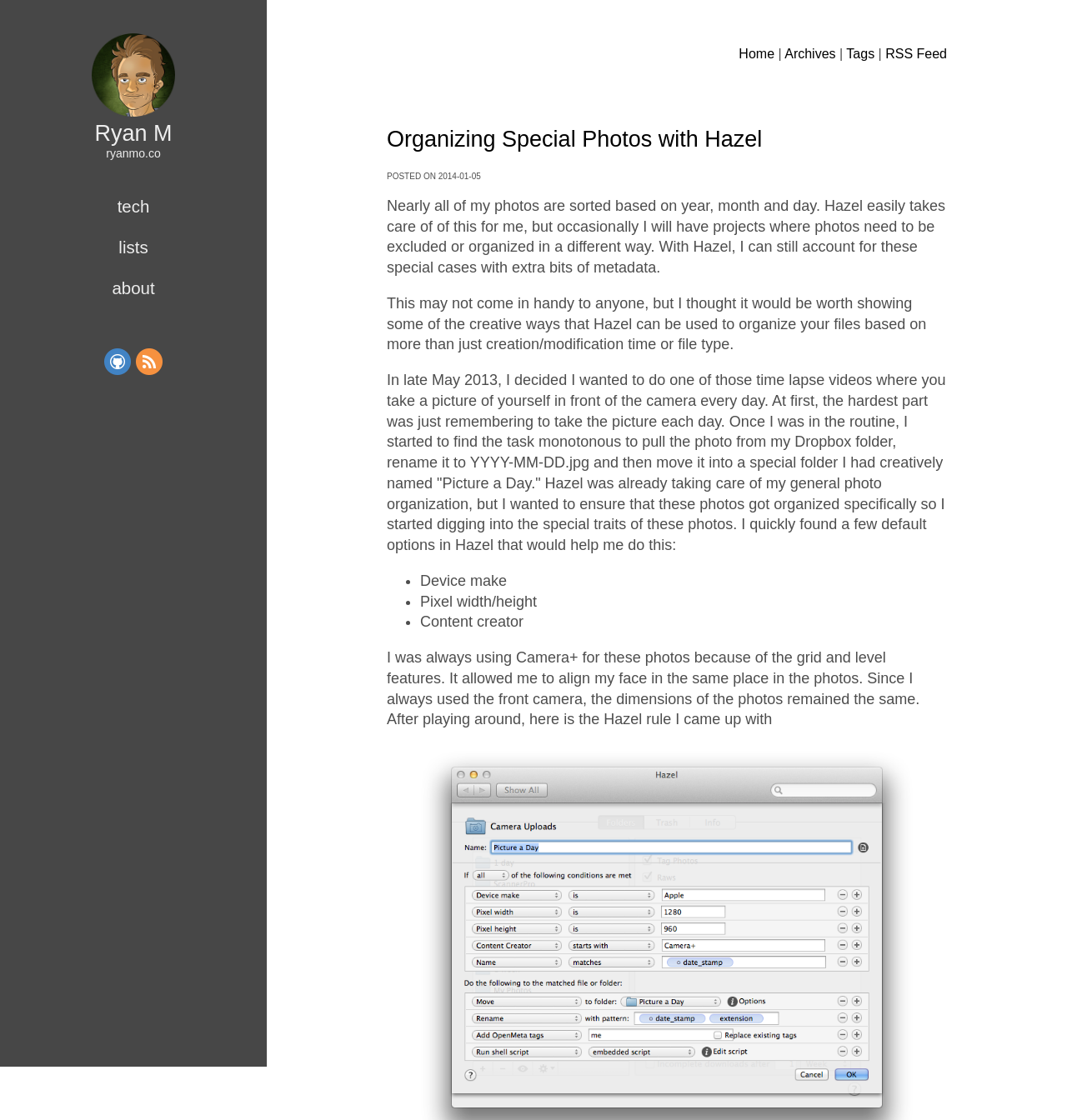Identify the bounding box coordinates for the UI element described as: "Organizing Special Photos with Hazel".

[0.362, 0.113, 0.714, 0.136]